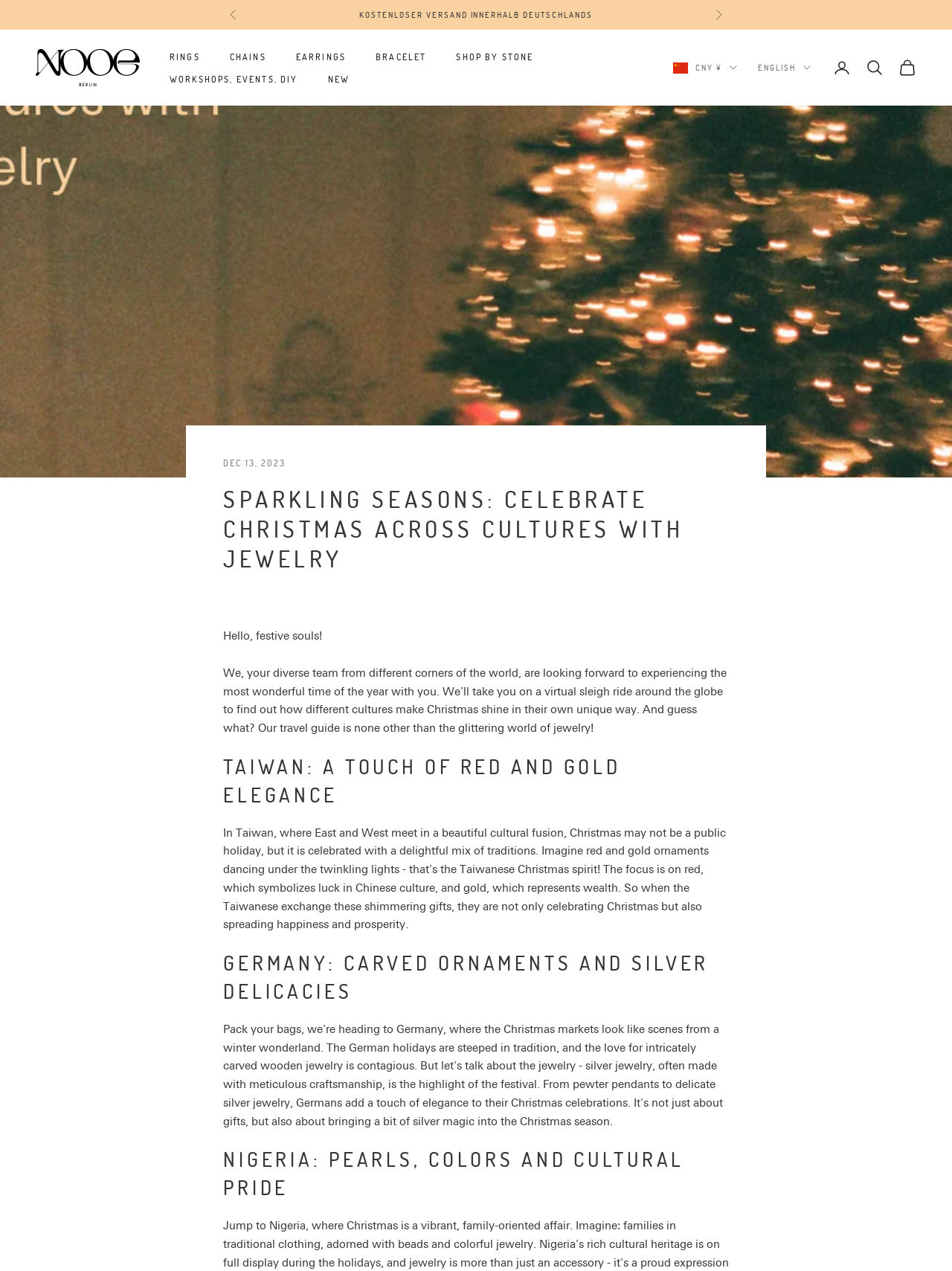How many cultural celebrations are mentioned on the webpage?
Carefully analyze the image and provide a detailed answer to the question.

I found three heading elements that mention cultural celebrations: 'TAIWAN: A TOUCH OF RED AND GOLD ELEGANCE' at [0.234, 0.592, 0.766, 0.636], 'GERMANY: CARVED ORNAMENTS AND SILVER DELICACIES' at [0.234, 0.747, 0.766, 0.791], and 'NIGERIA: PEARLS, COLORS AND CULTURAL PRIDE' at [0.234, 0.901, 0.766, 0.946]. This suggests that there are three cultural celebrations mentioned on the webpage.